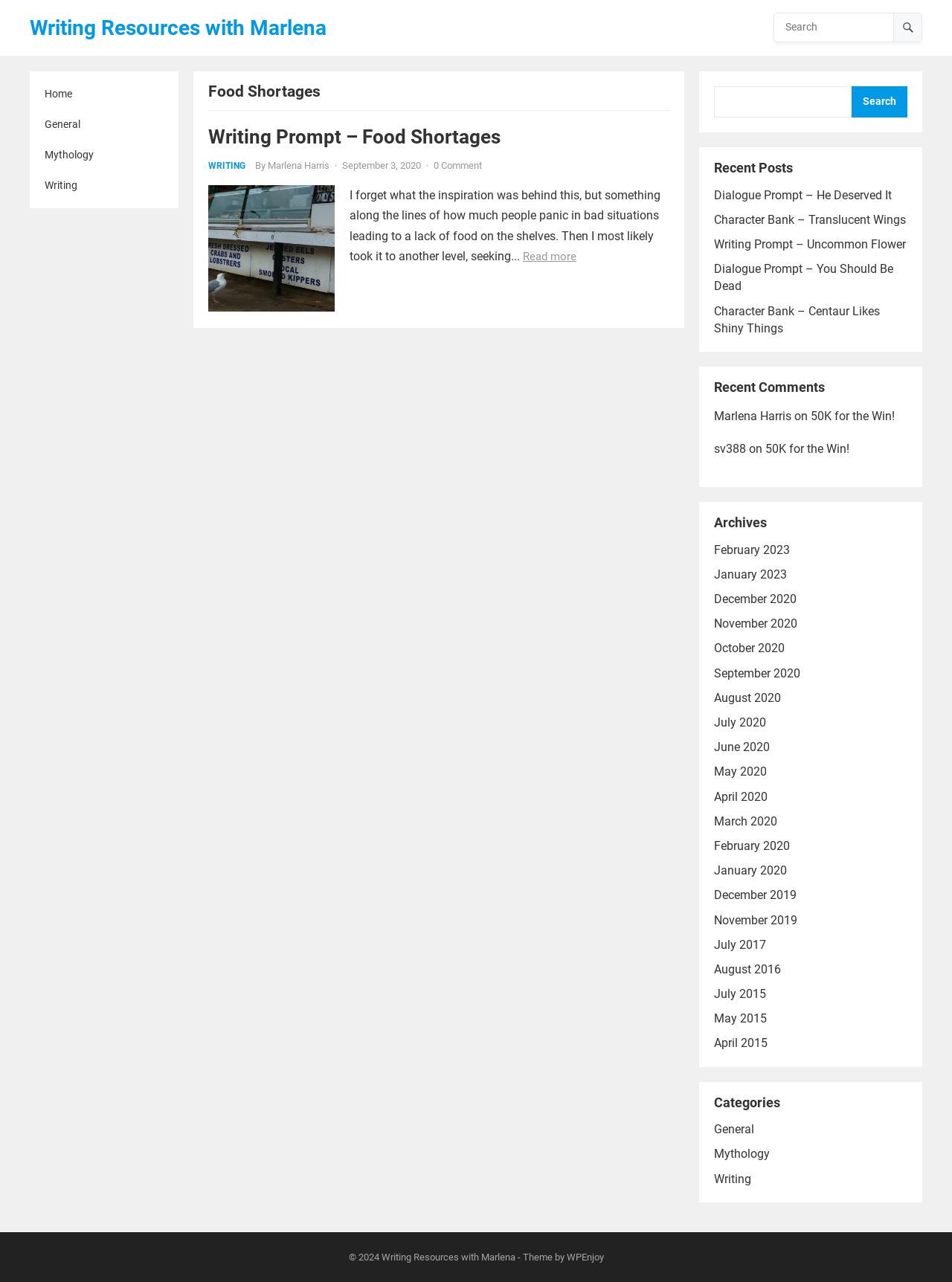Determine the bounding box for the described UI element: "Character Bank – Translucent Wings".

[0.75, 0.166, 0.952, 0.177]